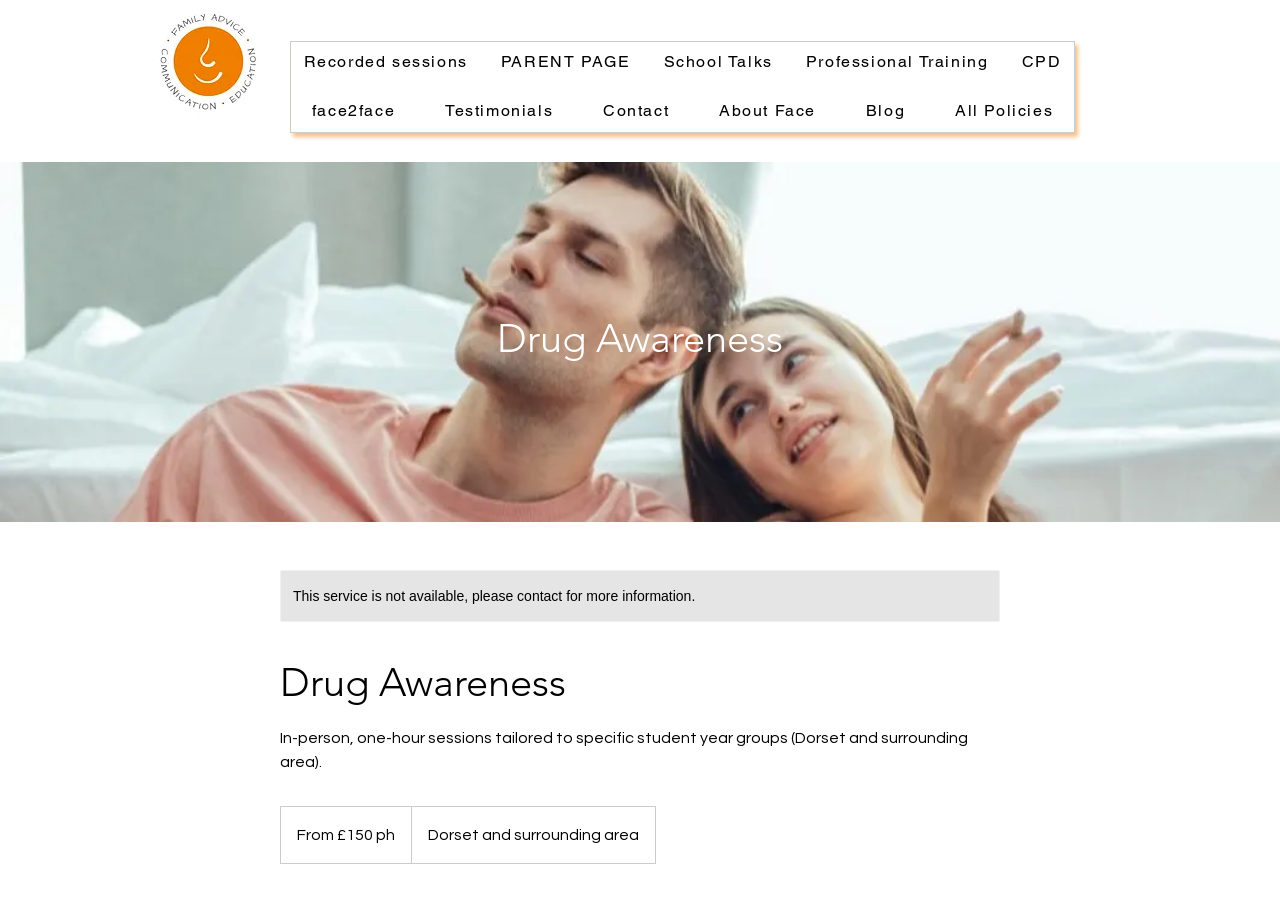Provide a short, one-word or phrase answer to the question below:
What is the target audience for the sessions?

Schools and academies